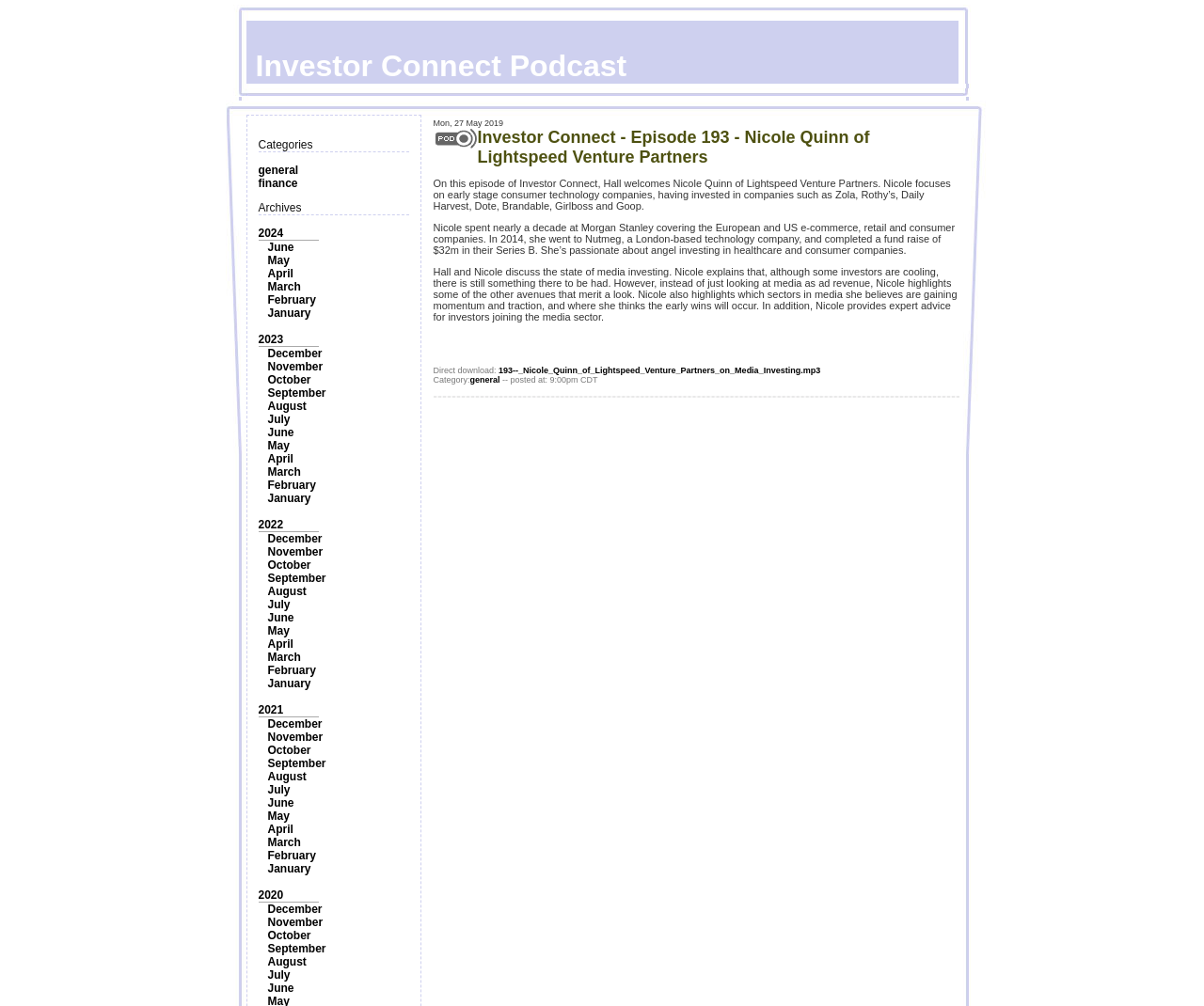From the webpage screenshot, identify the region described by Investor Connect Podcast. Provide the bounding box coordinates as (top-left x, top-left y, bottom-right x, bottom-right y), with each value being a floating point number between 0 and 1.

[0.181, 0.021, 0.819, 0.083]